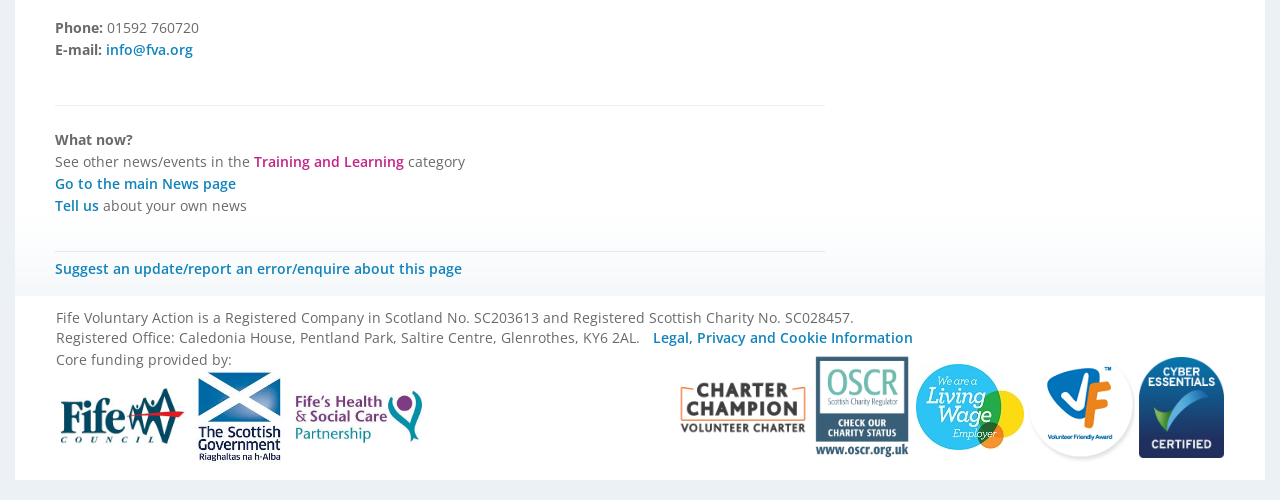Please identify the bounding box coordinates of the element I should click to complete this instruction: 'Go to the main News page'. The coordinates should be given as four float numbers between 0 and 1, like this: [left, top, right, bottom].

[0.043, 0.349, 0.184, 0.387]